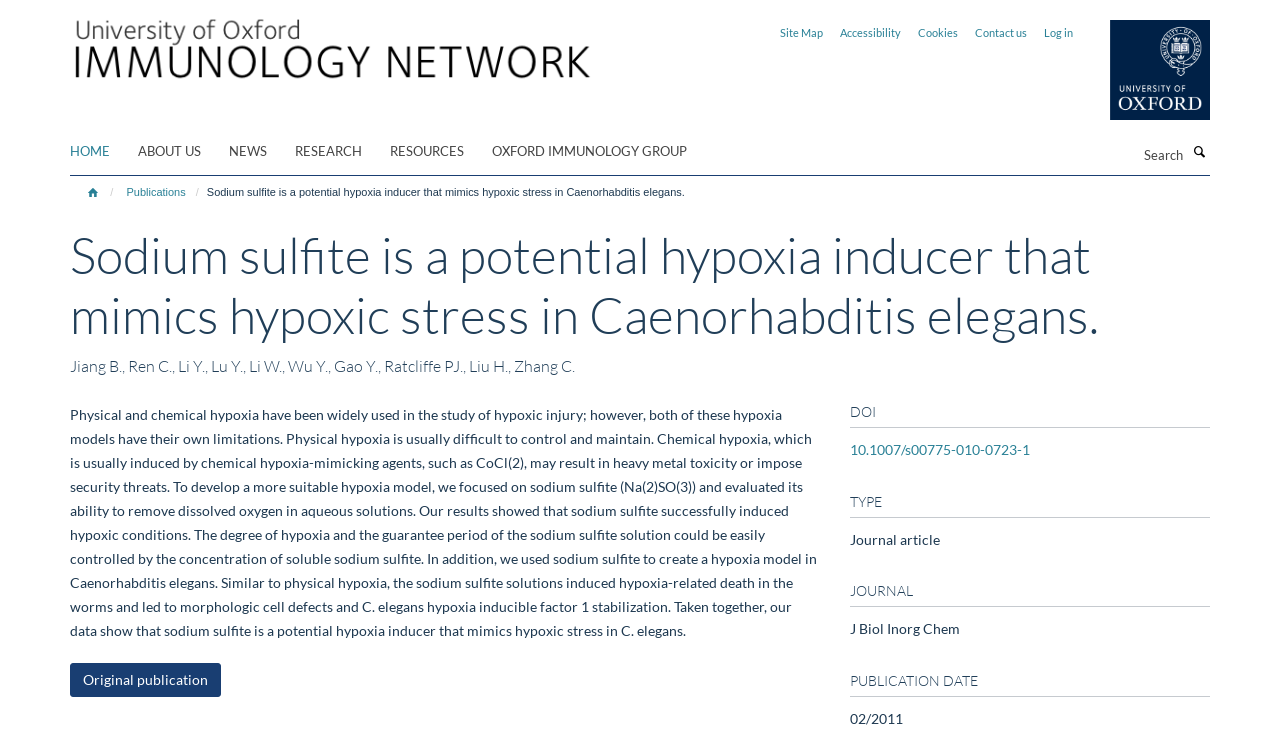Describe the webpage meticulously, covering all significant aspects.

The webpage appears to be a scientific article or research paper about hypoxia inducers, specifically sodium sulfite. At the top left, there is a link to skip to the main content. Next to it, there is a link to "Immunology" with an accompanying image. On the top right, there is a link to "Oxford University" with an image.

Below these links, there is a navigation menu with links to "HOME", "ABOUT US", "NEWS", "RESEARCH", "RESOURCES", and "OXFORD IMMUNOLOGY GROUP". To the right of this menu, there is a search bar with a "Search" button.

The main content of the page starts with a title "Sodium sulfite is a potential hypoxia inducer that mimics hypoxic stress in Caenorhabditis elegans." followed by the authors' names. The article's abstract is presented below, which discusses the limitations of physical and chemical hypoxia models and introduces sodium sulfite as a potential hypoxia inducer.

At the bottom of the page, there are several sections with headings "DOI", "TYPE", "JOURNAL", and "PUBLICATION DATE", which provide additional information about the article. There is also a button to access the original publication.